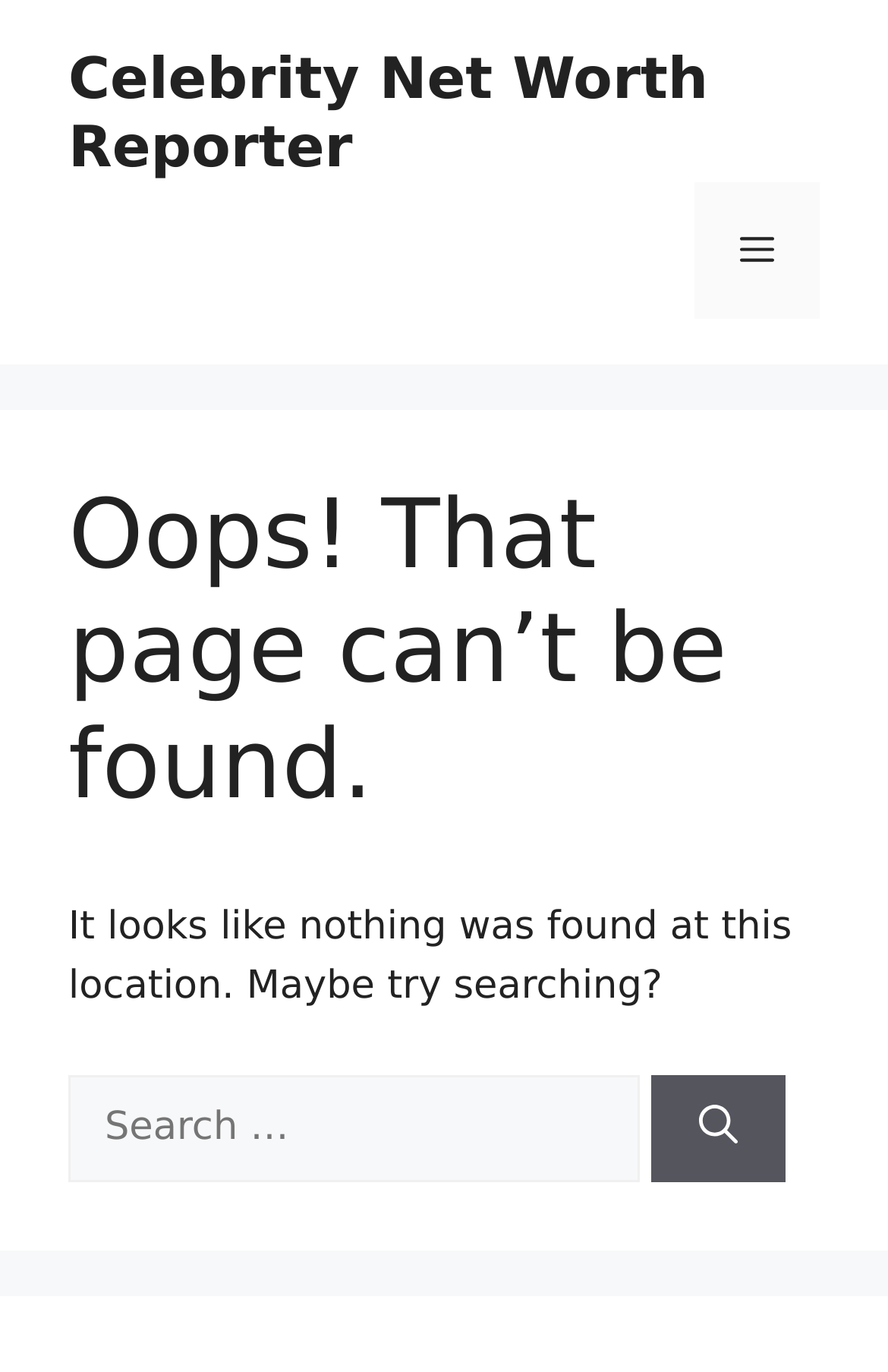Provide an in-depth caption for the elements present on the webpage.

The webpage is a "Page not found" error page from Celebrity Net Worth Reporter. At the top, there is a banner that spans the entire width of the page, containing a link to the "Celebrity Net Worth Reporter" website. To the right of the link, there is a navigation menu toggle button labeled "Menu".

Below the banner, the main content area takes up most of the page's height. It contains a header section with a prominent heading that reads "Oops! That page can’t be found." This heading is centered near the top of the main content area.

Underneath the heading, there is a paragraph of text that explains the error, stating "It looks like nothing was found at this location. Maybe try searching?" This text is followed by a search box with a label "Search for:" and a "Search" button to the right of the search box. The search box and button are aligned horizontally and are positioned near the bottom of the main content area.